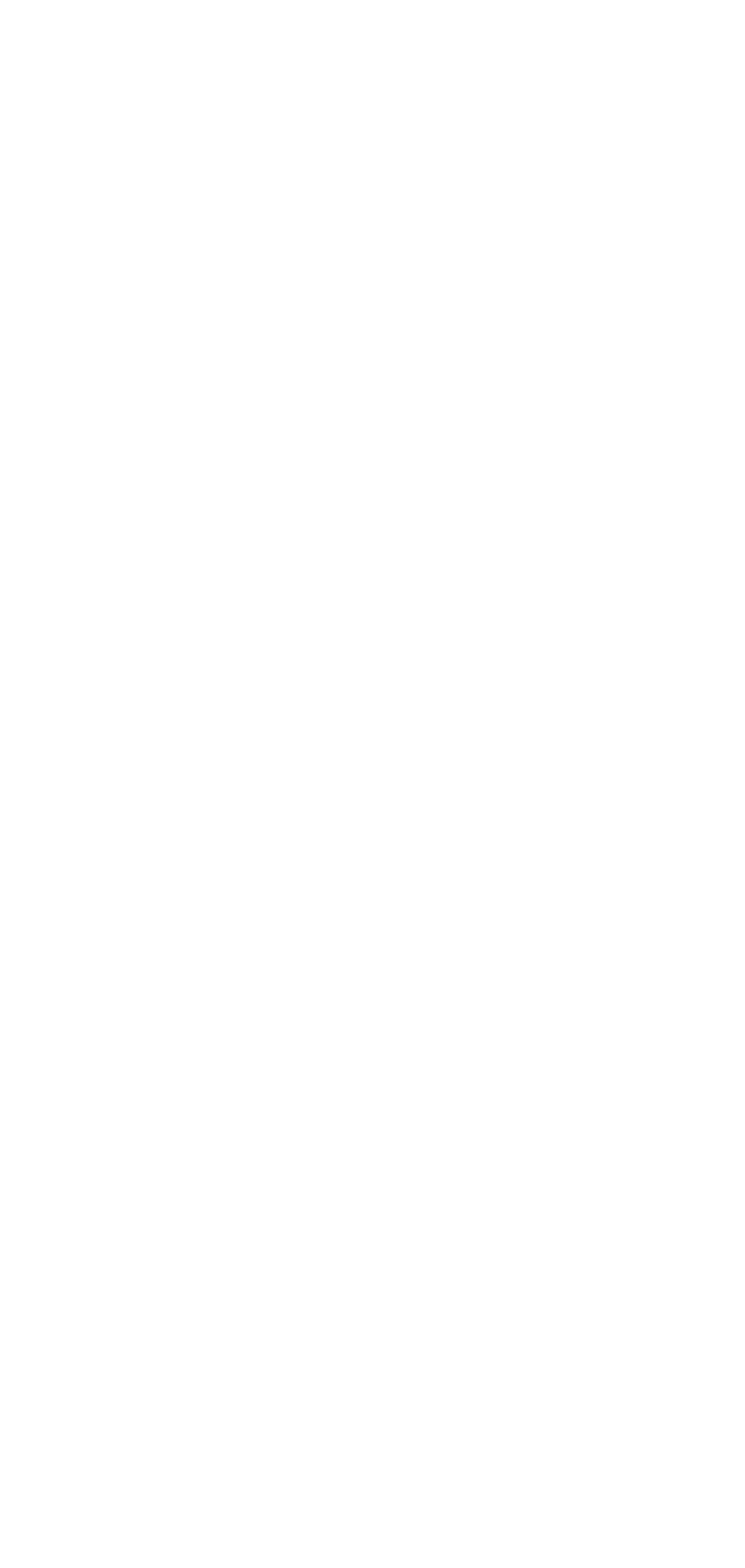Please answer the following question using a single word or phrase: 
What is Matt's hobby?

taking photos